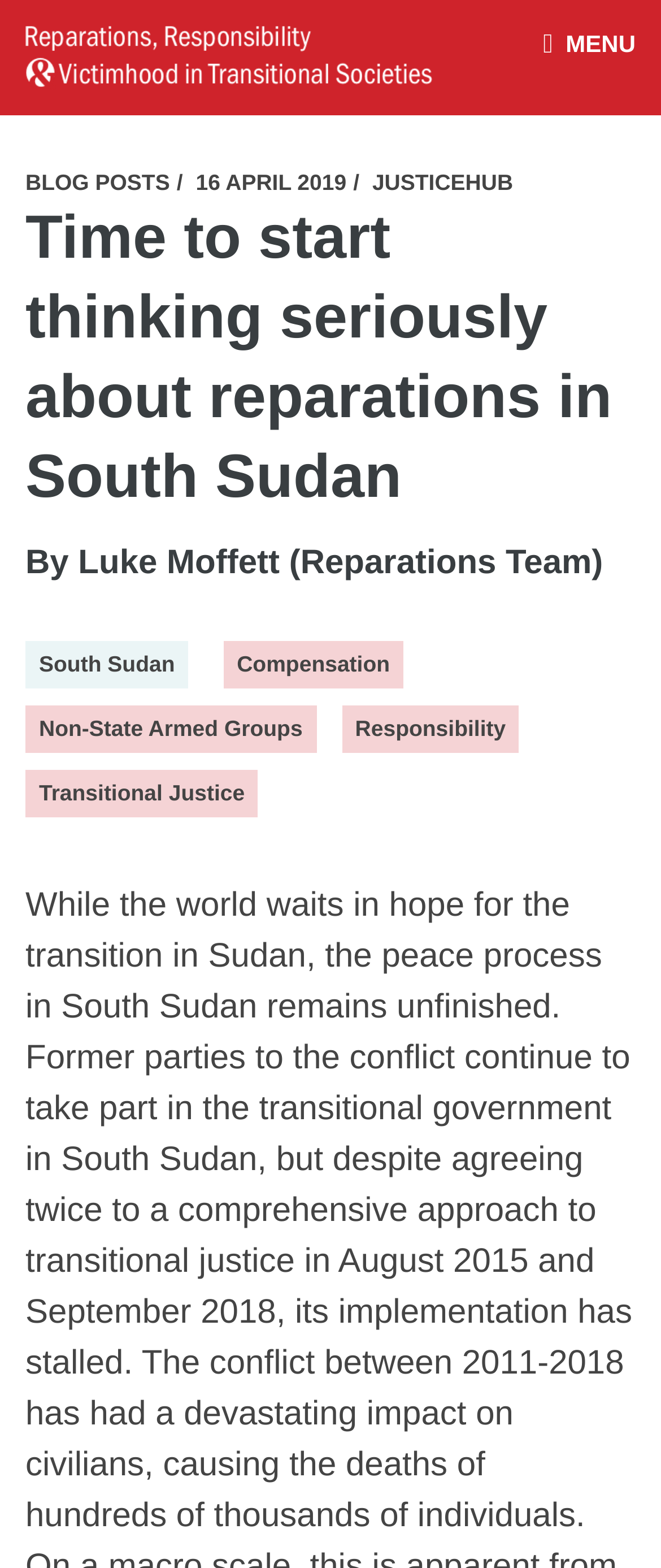Please specify the bounding box coordinates of the clickable region necessary for completing the following instruction: "Go to HOME". The coordinates must consist of four float numbers between 0 and 1, i.e., [left, top, right, bottom].

None